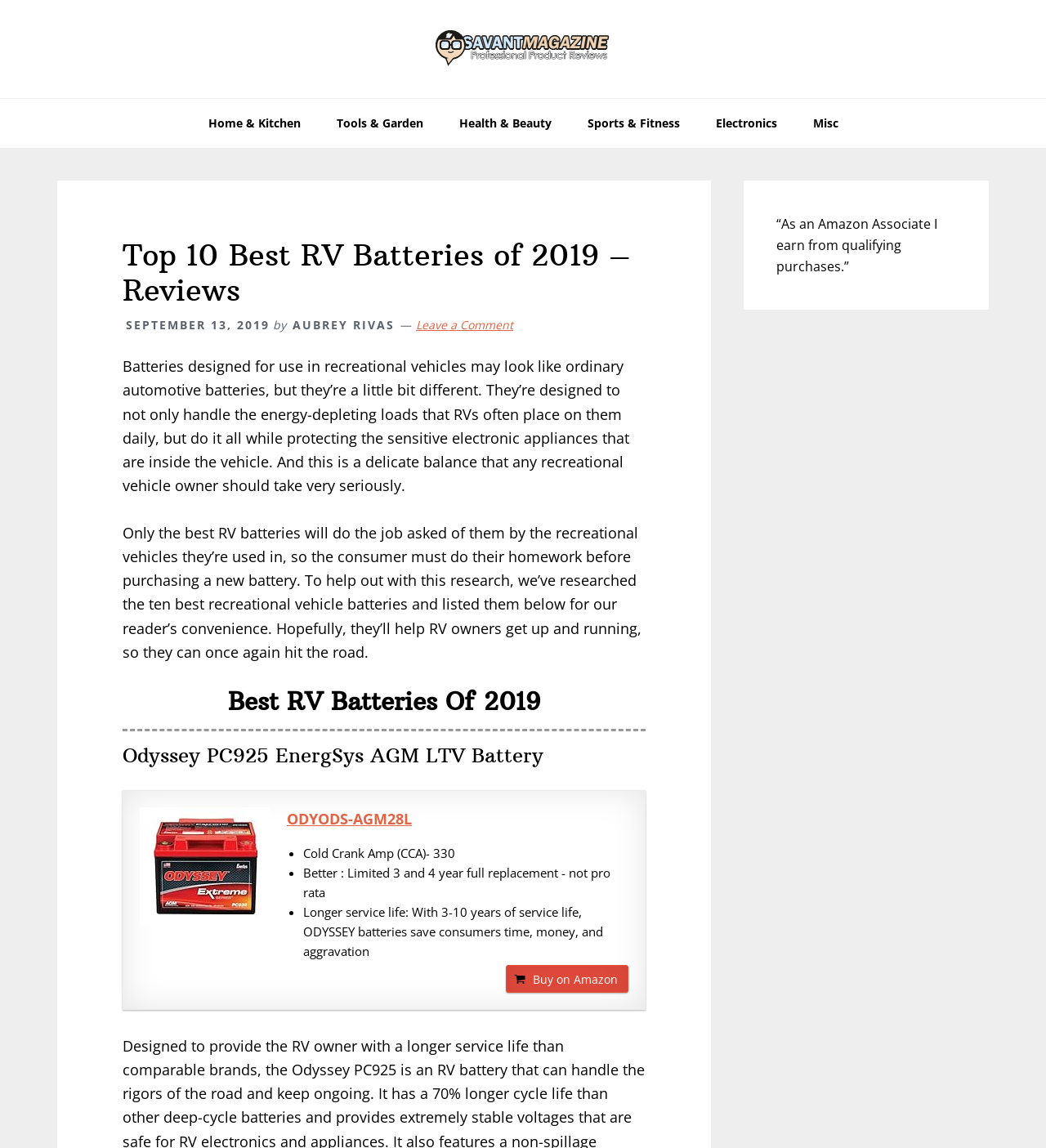Determine the bounding box coordinates of the clickable element to achieve the following action: 'Read the article by Aubrey Rivas'. Provide the coordinates as four float values between 0 and 1, formatted as [left, top, right, bottom].

[0.28, 0.276, 0.377, 0.29]